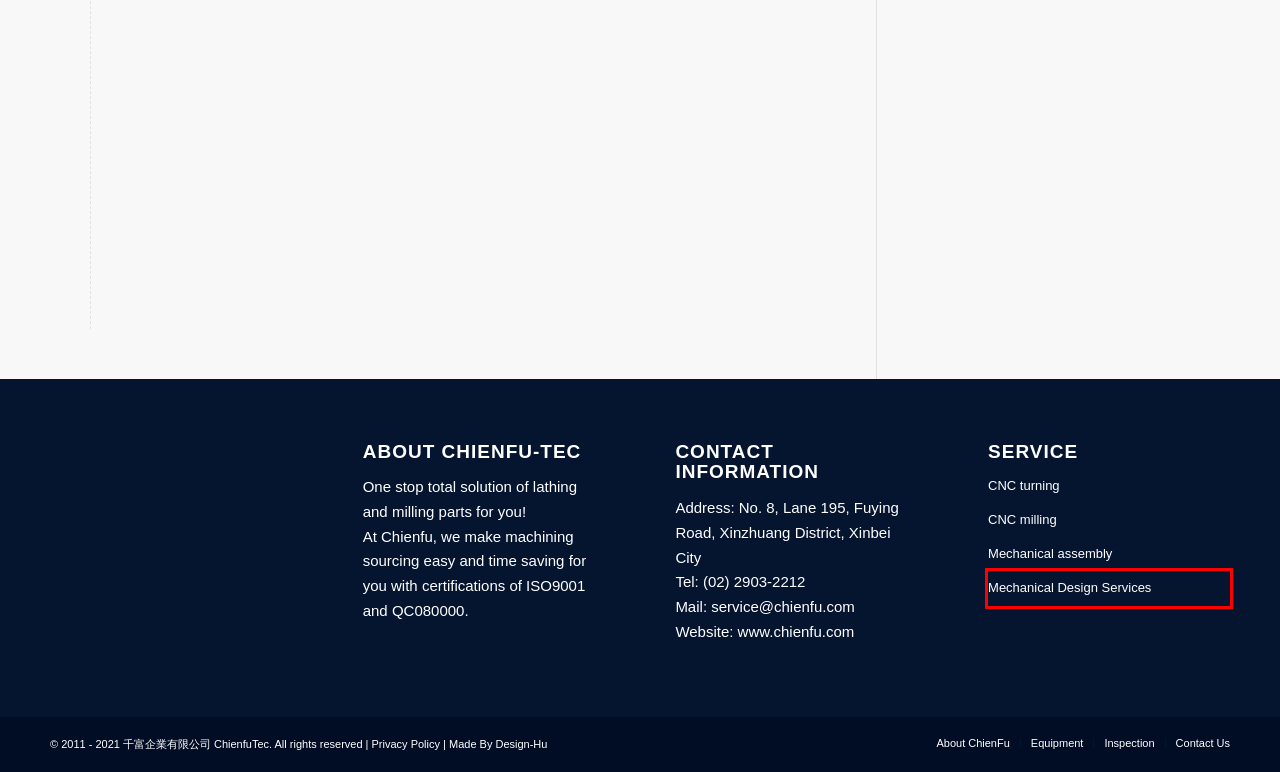You’re provided with a screenshot of a webpage that has a red bounding box around an element. Choose the best matching webpage description for the new page after clicking the element in the red box. The options are:
A. CNC mechanical Archives - 千富企業有限公司
B. Privacy Policy Statement - 千富企業有限公司
C. CNC Shop Mechanical Design Services｜CHIENFU-TEC CO., LTD.
D. About Chienfu-Tec CNC Ｍachine ｜ turning milling lathing precision
E. Product ordering process-CNC machining, milling, assembly, mechanical design
F. CNC milling machine ｜CHIENFU-TEC CO., LTD. milling, lathing, precision
G. News Archives - 千富企業有限公司
H. Interview with Lingyang Information

C